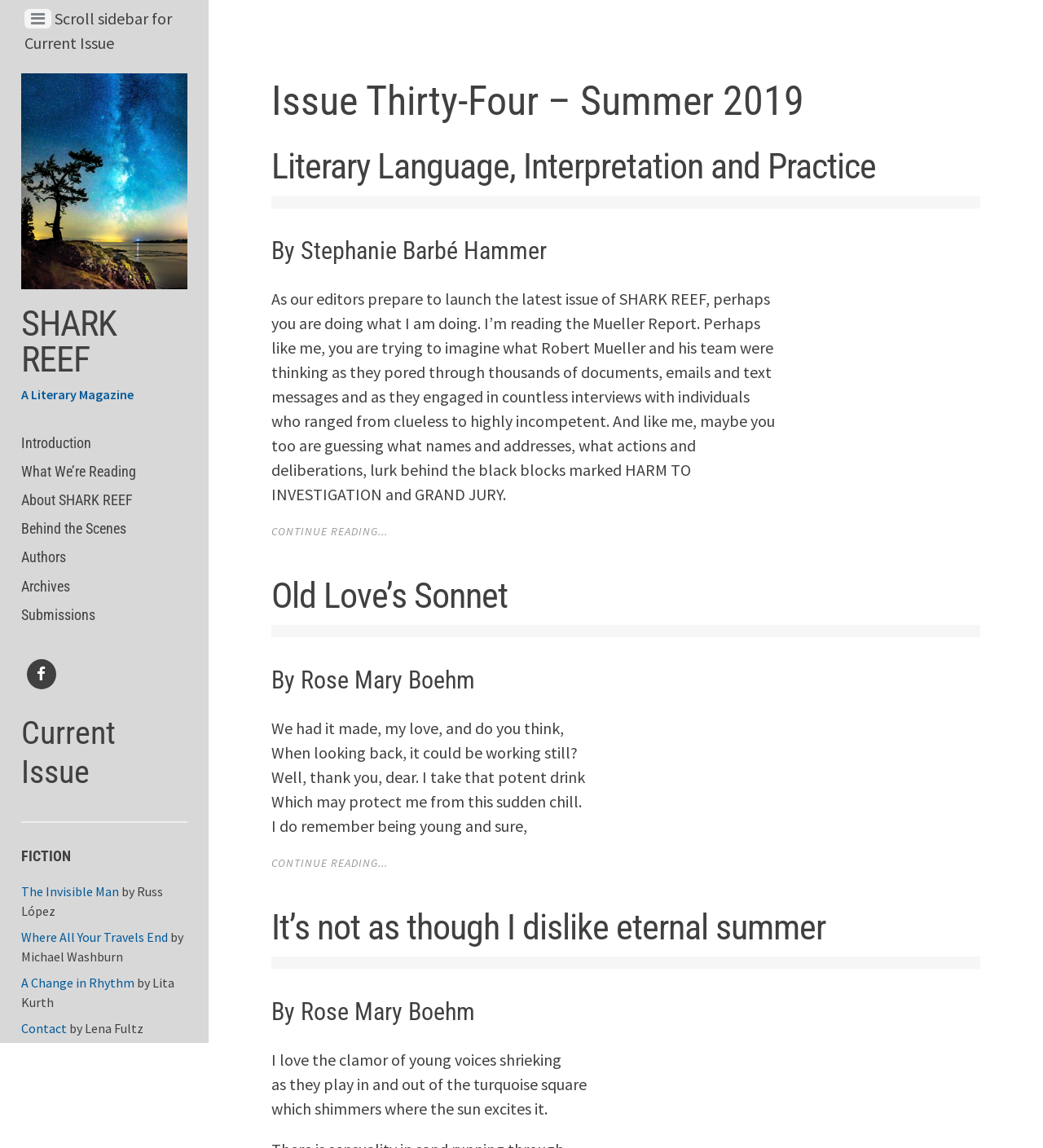Identify the bounding box coordinates for the region of the element that should be clicked to carry out the instruction: "Explore the fiction section". The bounding box coordinates should be four float numbers between 0 and 1, i.e., [left, top, right, bottom].

[0.02, 0.738, 0.18, 0.753]